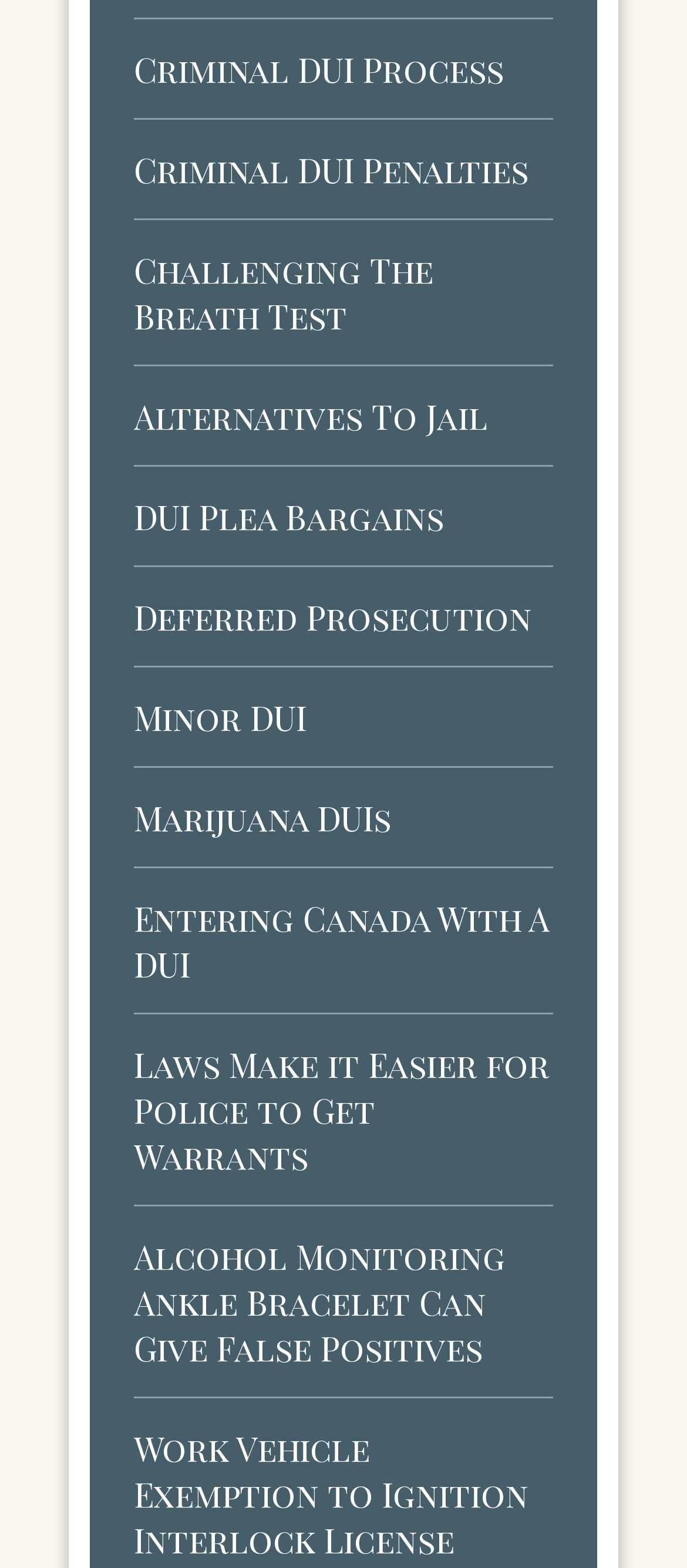Provide the bounding box coordinates of the UI element this sentence describes: "Criminal DUI Process".

[0.195, 0.029, 0.733, 0.059]